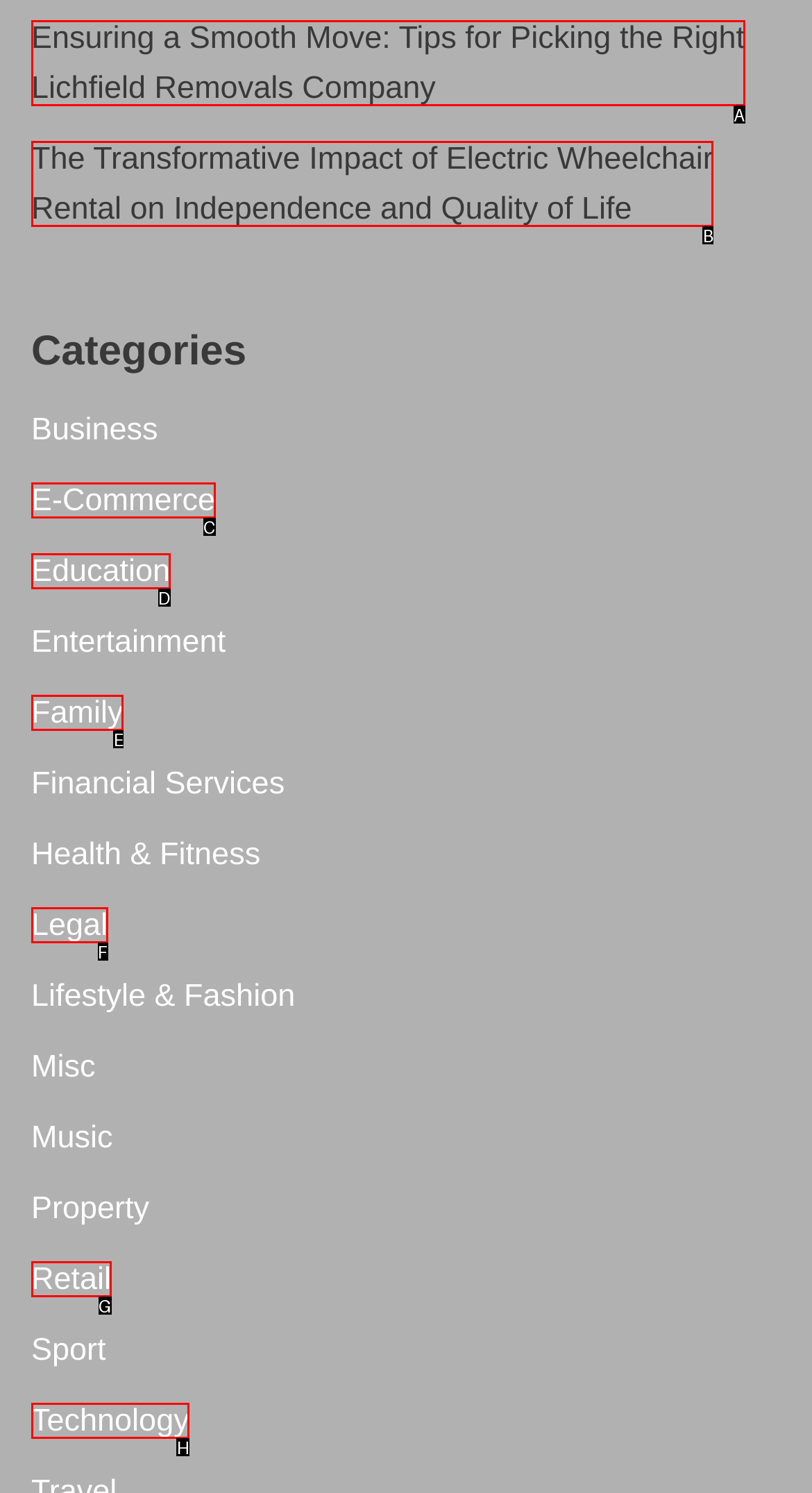Identify the option that corresponds to the given description: Technology. Reply with the letter of the chosen option directly.

H